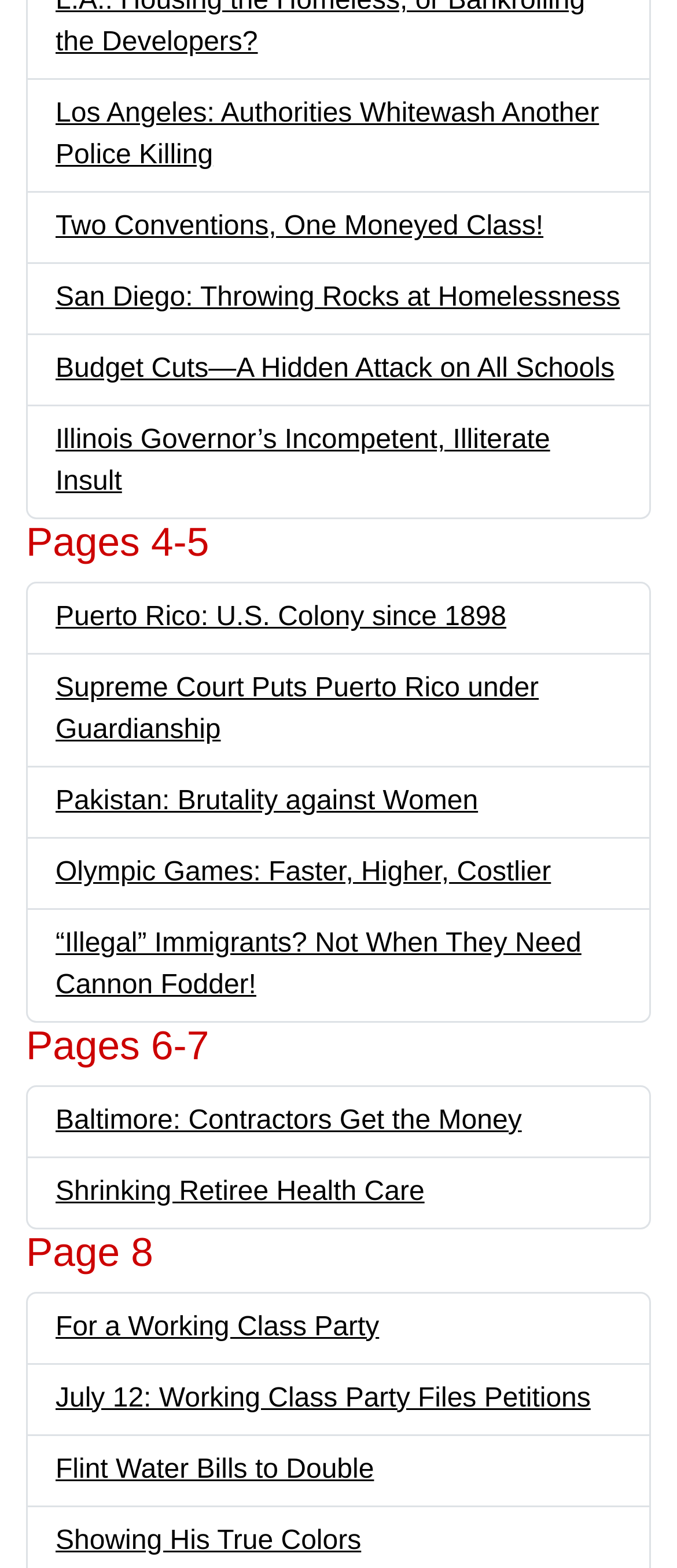Please answer the following question using a single word or phrase: 
Are all links on the same topic?

No